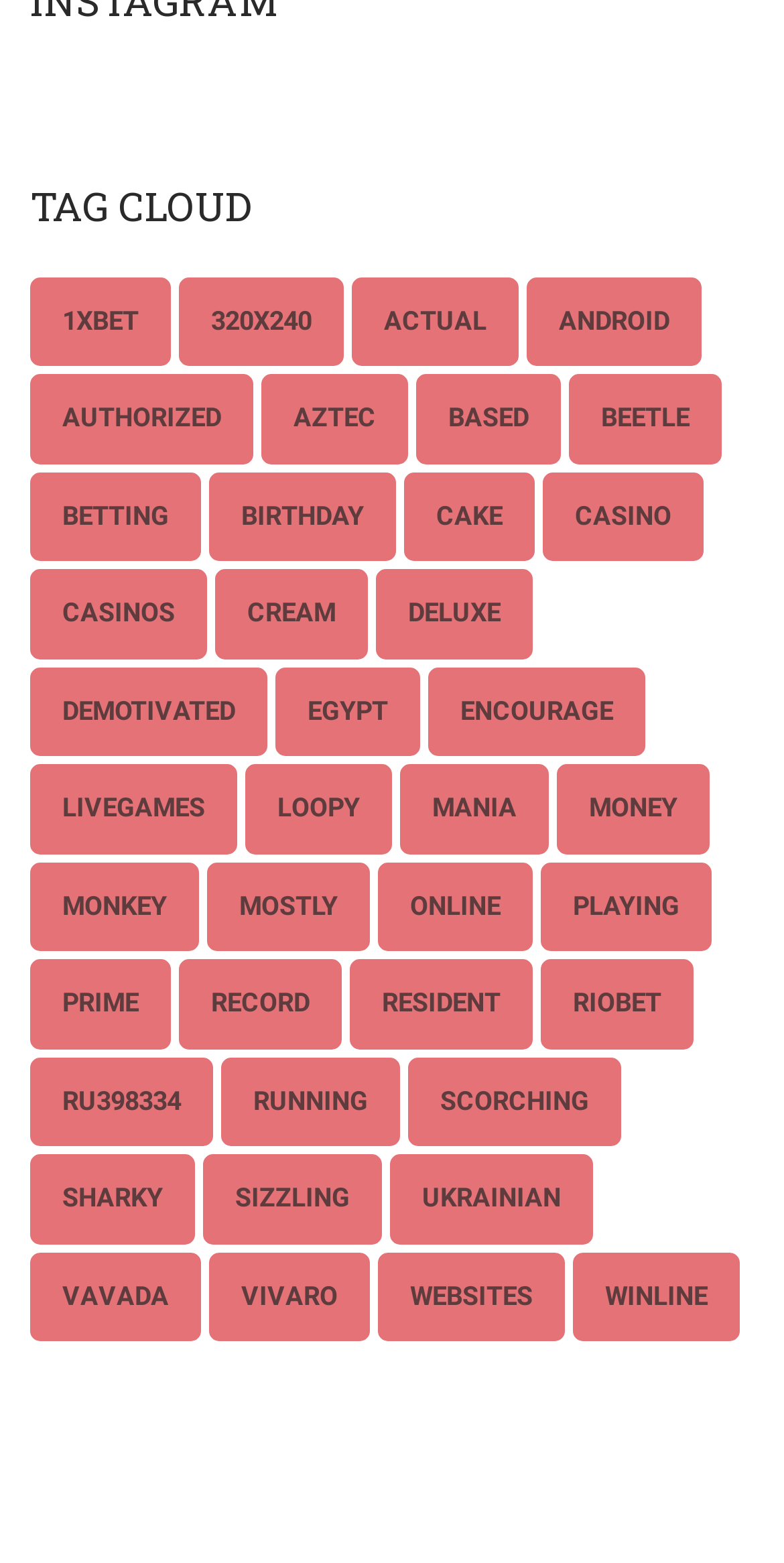Locate the bounding box coordinates of the area that needs to be clicked to fulfill the following instruction: "go to the casino page". The coordinates should be in the format of four float numbers between 0 and 1, namely [left, top, right, bottom].

[0.692, 0.302, 0.897, 0.359]